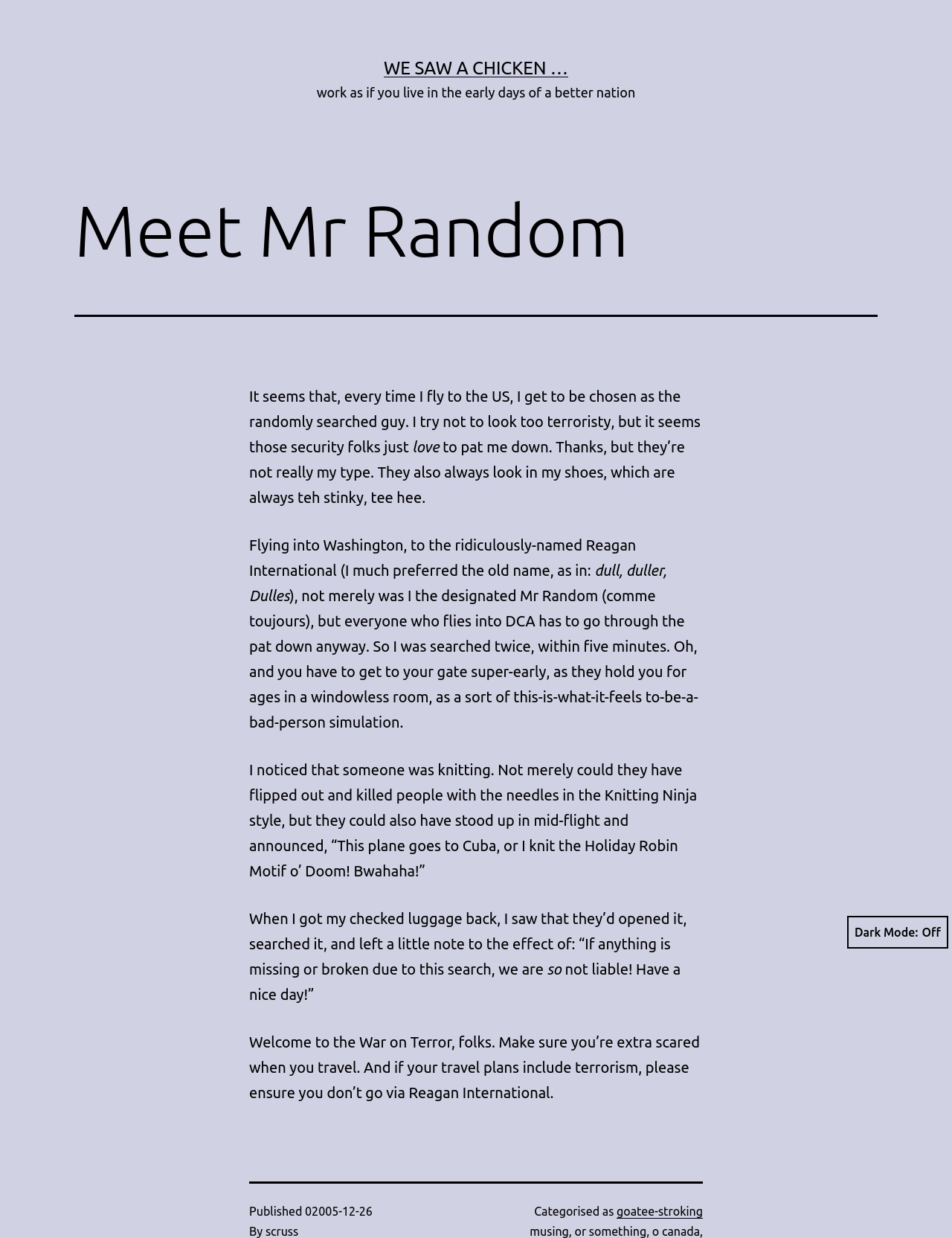What is the tone of the author's writing?
Using the image as a reference, give a one-word or short phrase answer.

Humorous